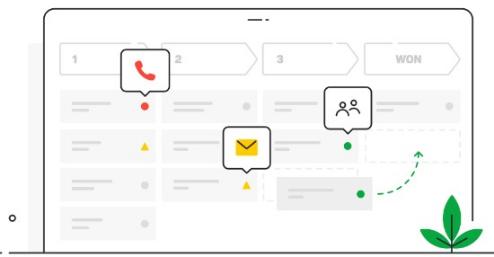Elaborate on the various elements present in the image.

The image illustrates a digital sales management dashboard, showcasing a step-by-step workflow for tracking sales progress. Prominently featured are icons representing different communication methods: a red telephone icon indicating a call, a yellow envelope signifying email, and a green user icon representing personal interaction or follow-ups. The dashboard displays various stages of the sales process, labeled as stages 1, 2, and "WON," suggesting a visual representation of deals moving through different phases. Additionally, a green dotted arrow implies a flow of activity, reinforcing the concept of organized and systematic communication within the sales process. The design embodies a blend of functionality and modern aesthetics, aimed at enhancing business sales efforts through efficient task management and analytics.